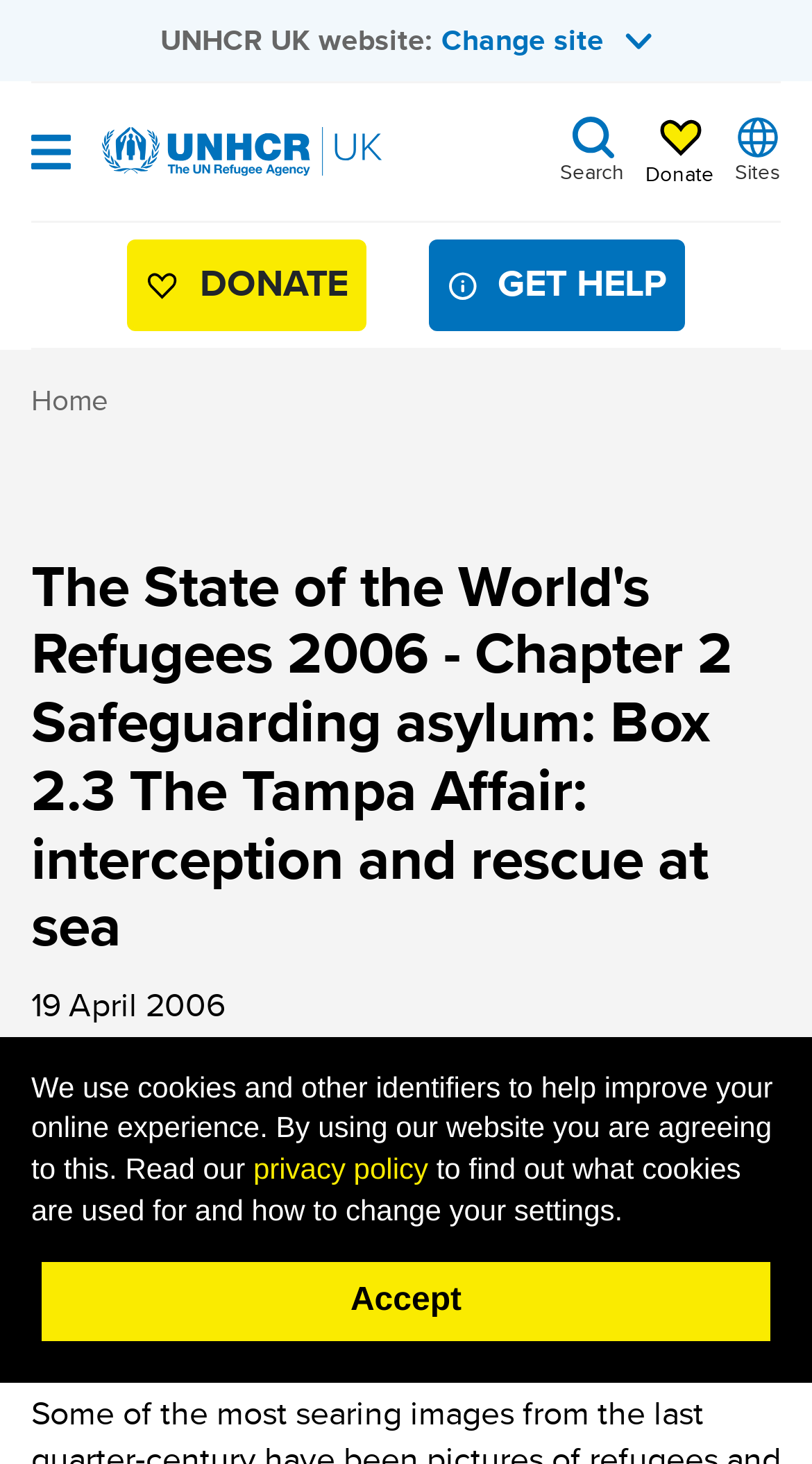Detail the various sections and features present on the webpage.

The webpage is about the State of the World's Refugees 2006, specifically Chapter 2, Safeguarding asylum, with a focus on Box 2.3, The Tampa Affair: interception and rescue at sea. 

At the top left of the page, there is a link to skip to the main content. Next to it, there is a static text "UNHCR UK website:" followed by a button to change the site. This button has an image of a toggle icon. 

On the top right, there are several buttons, including "Open navigation", "Home", "Open search", "Donate", and "Sites". The "Home" button has an image of a home icon. The "Open search" button has a static text "Search" next to it. 

Below these buttons, there are two prominent buttons, "DONATE" and "GET HELP", which are centered on the page. 

The main content of the page starts with an article section, which has a navigation breadcrumb at the top. The breadcrumb has a link to "Home". Below the breadcrumb, there is a heading that displays the title of the chapter, followed by a static text showing the date "19 April 2006". 

At the bottom of the page, there is a static text about cookies and online experience, followed by a link to the privacy policy and another static text explaining how to change settings. Finally, there is an "Accept" link at the very bottom of the page.